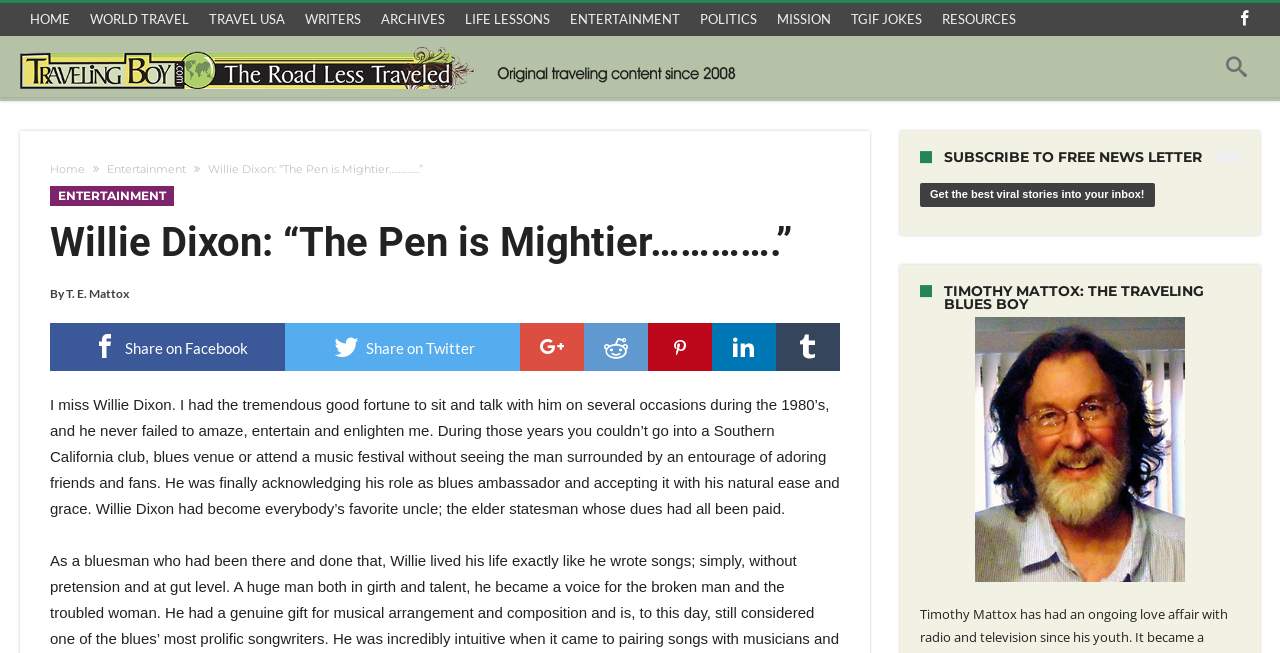Locate the bounding box coordinates of the clickable part needed for the task: "Subscribe to the newsletter".

[0.727, 0.289, 0.894, 0.306]